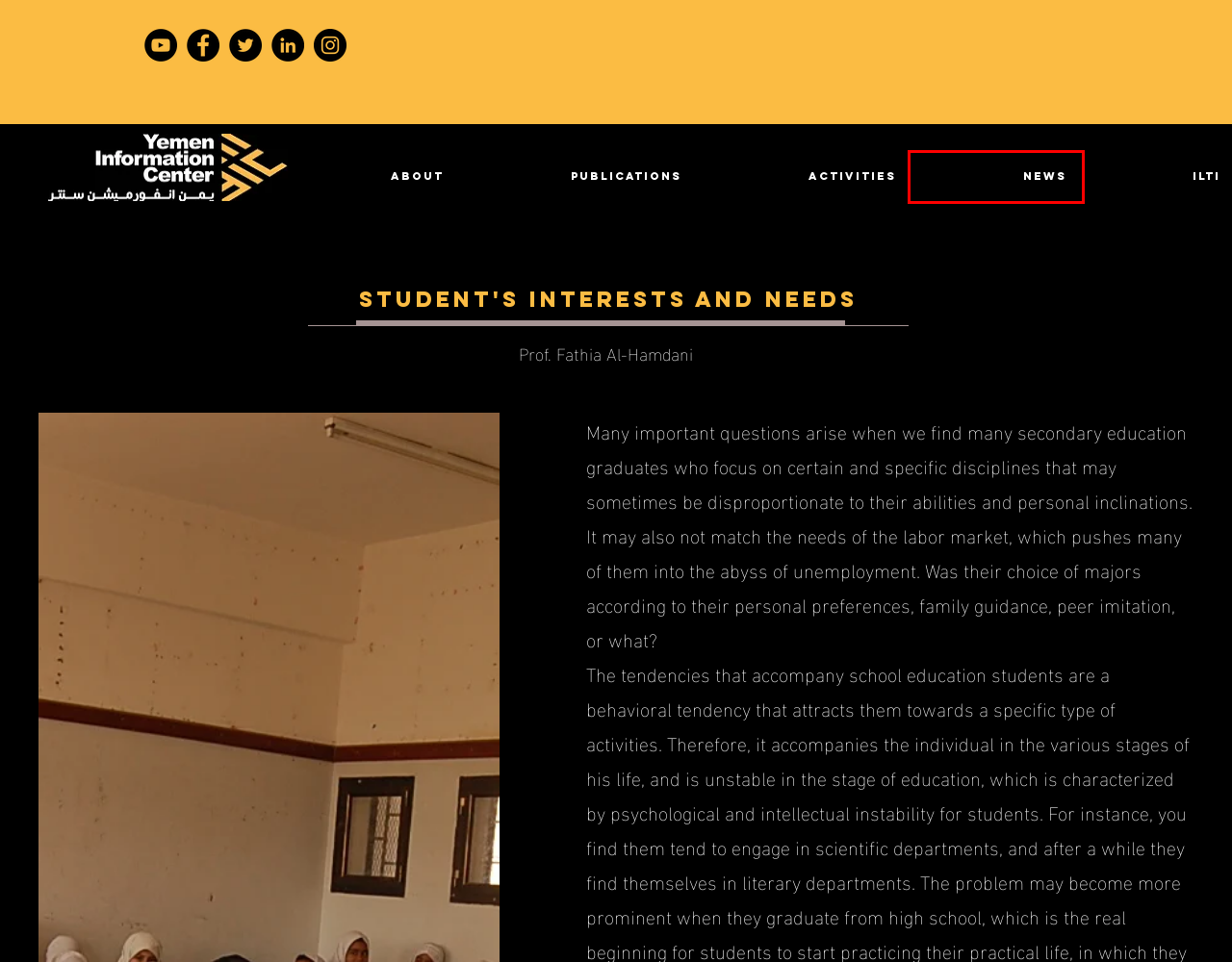Look at the given screenshot of a webpage with a red rectangle bounding box around a UI element. Pick the description that best matches the new webpage after clicking the element highlighted. The descriptions are:
A. News | Yemen Information Center
B. Mission | Yemen Information Center
C. Research - 2 | YIC
D. Careers | YIC
E. Publications | Yemen Information Center
F. About YIC | Yemen Information Center
G. Founder's Note | Yemen Information Center
H. Events | Yemen Information Center

A